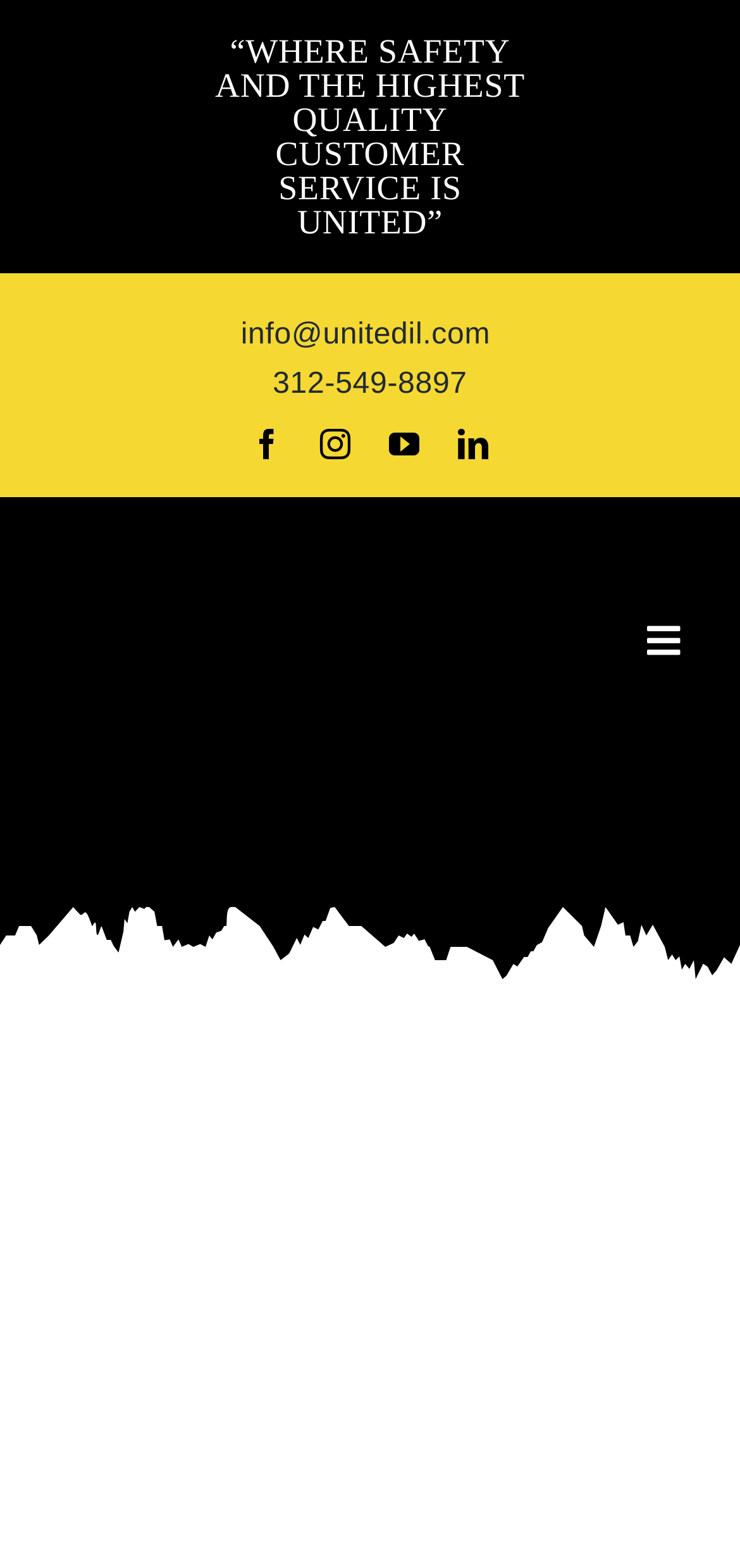Answer succinctly with a single word or phrase:
What is the logo of the company?

United Door and Dock Logo